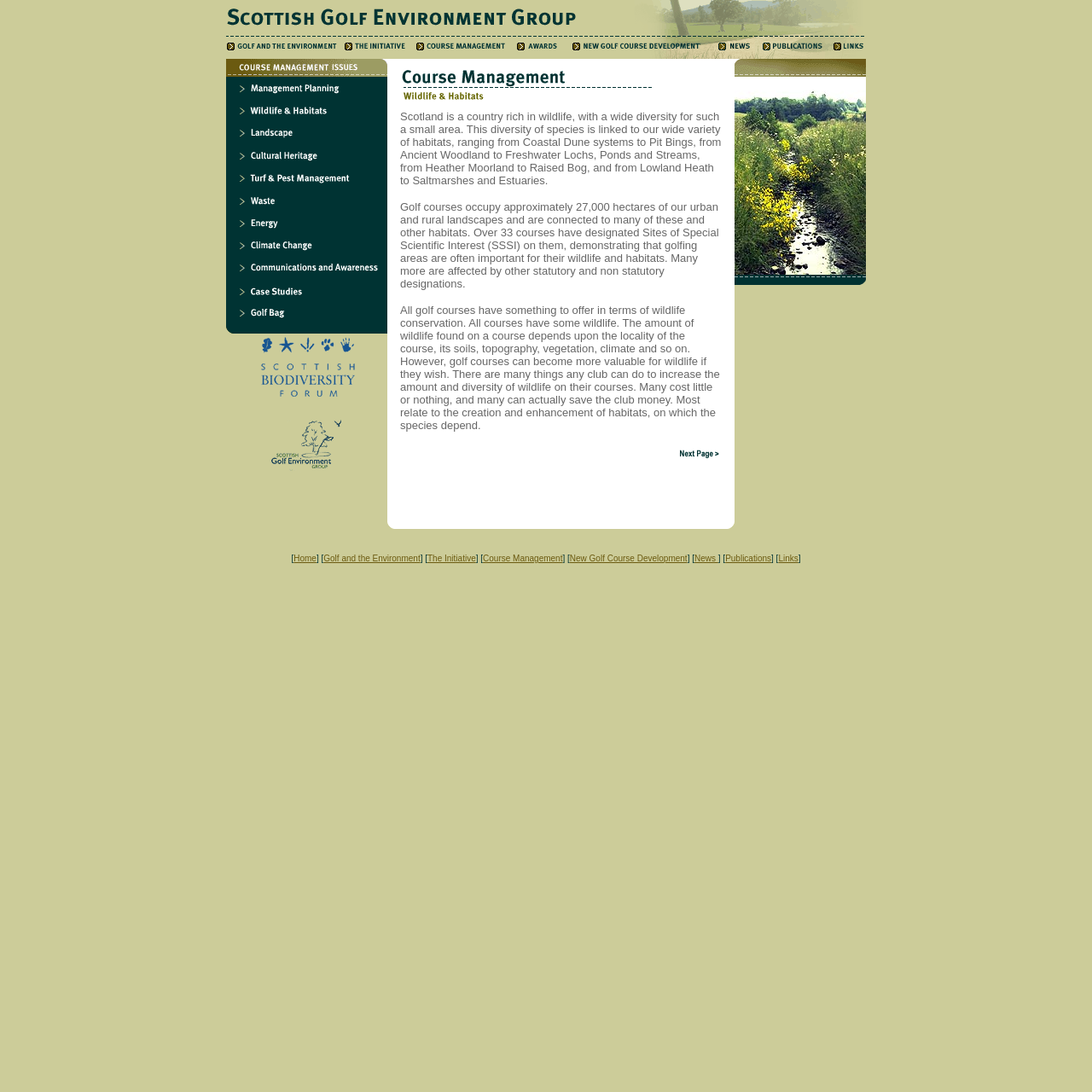Provide a single word or phrase answer to the question: 
What is the topic of the third link in the first table?

Course Management